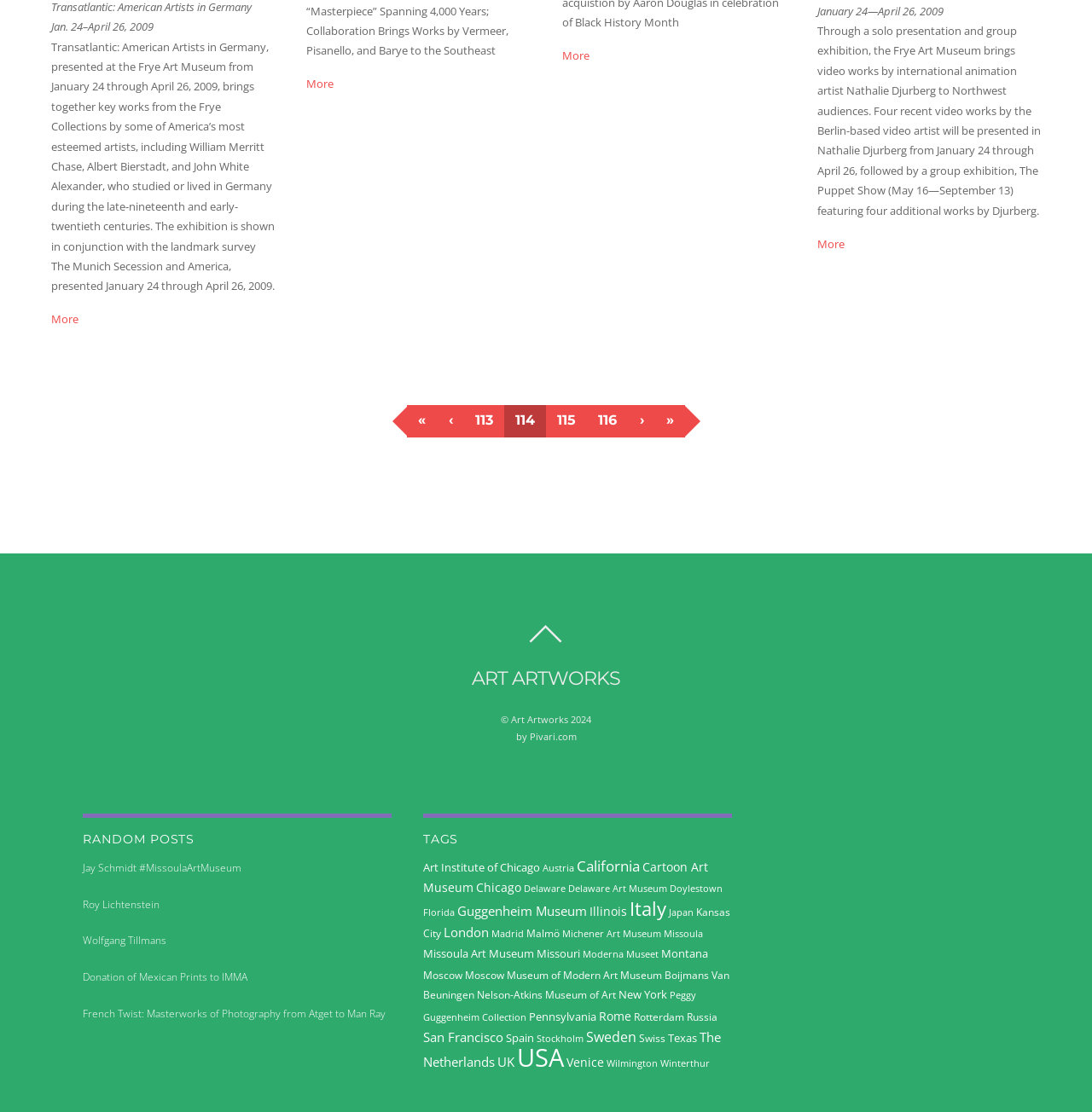What is the duration of the Transatlantic exhibition?
Refer to the screenshot and answer in one word or phrase.

Jan. 24–April 26, 2009